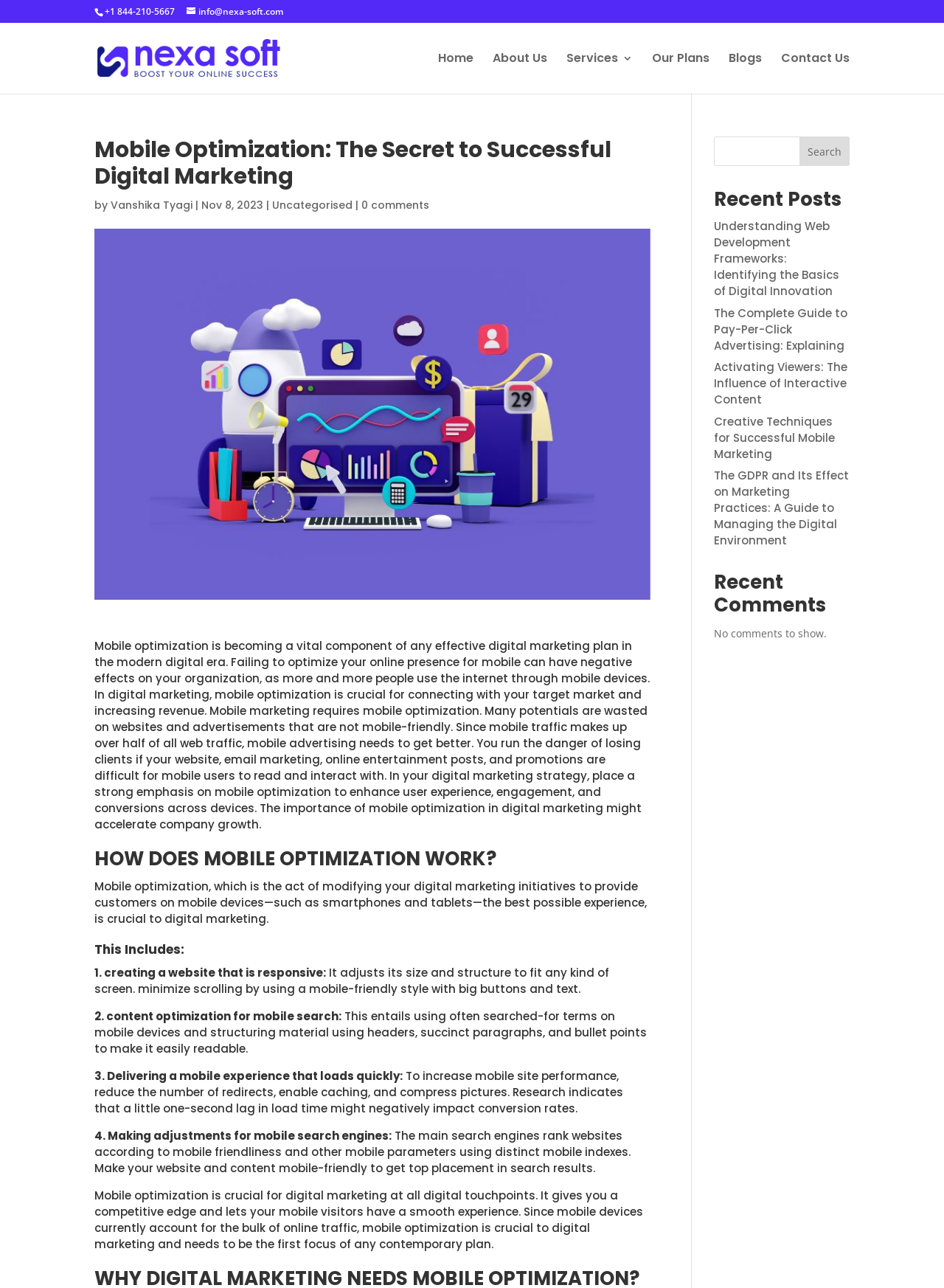How many links are in the main navigation menu?
Using the visual information, answer the question in a single word or phrase.

6